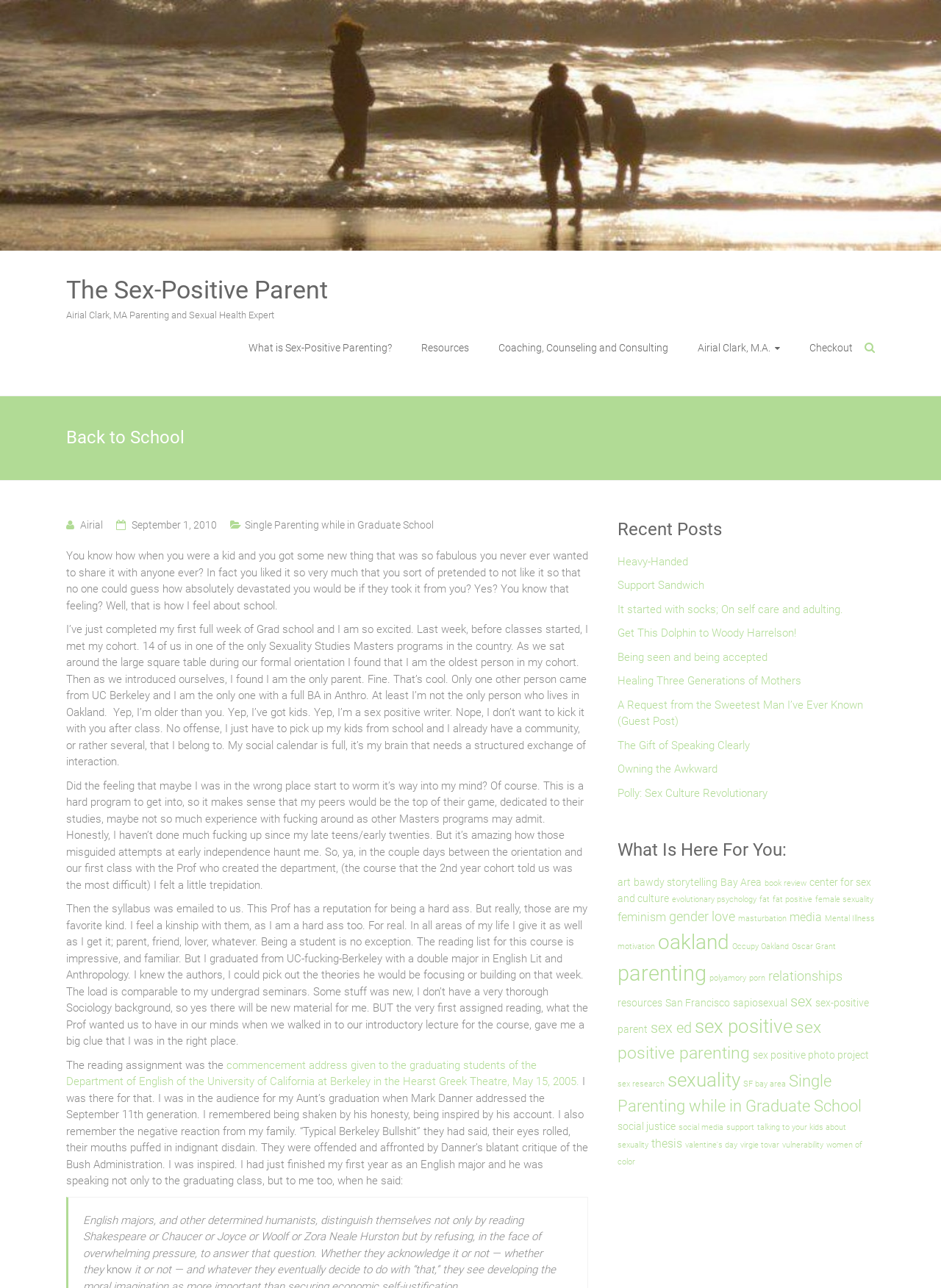Identify the bounding box coordinates of the element to click to follow this instruction: 'Click on 'What is Sex-Positive Parenting?''. Ensure the coordinates are four float values between 0 and 1, provided as [left, top, right, bottom].

[0.264, 0.25, 0.416, 0.29]